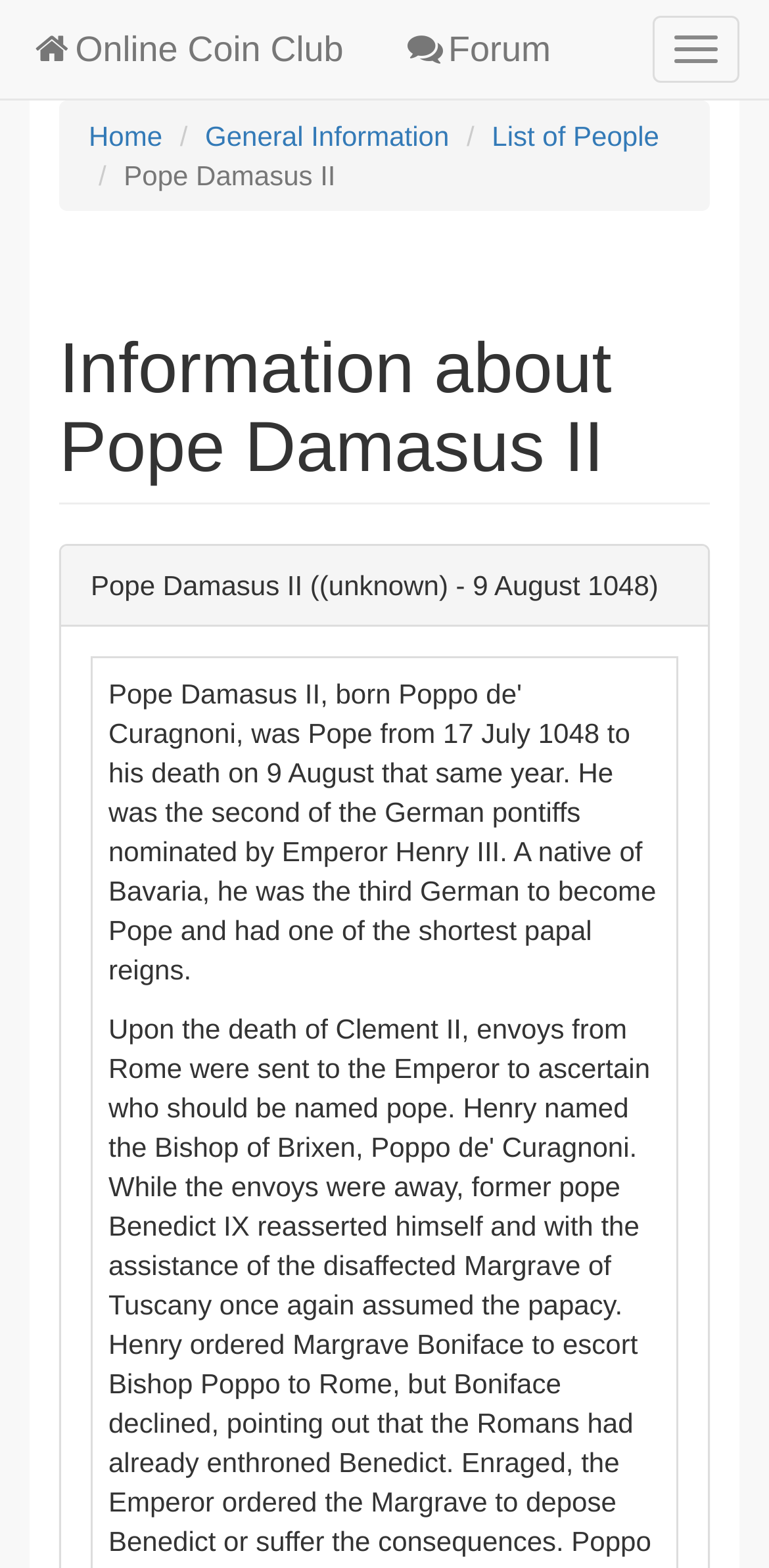Please provide a brief answer to the question using only one word or phrase: 
What is the category of the webpage?

Online Coin Club